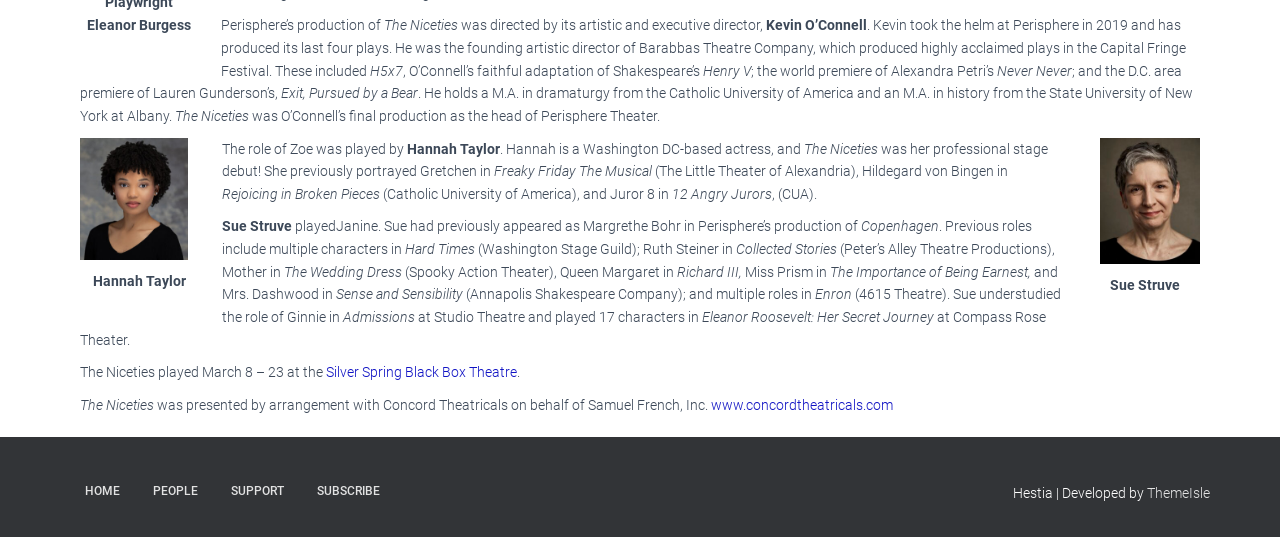Identify the coordinates of the bounding box for the element described below: "Silver Spring Black Box Theatre". Return the coordinates as four float numbers between 0 and 1: [left, top, right, bottom].

[0.255, 0.678, 0.404, 0.708]